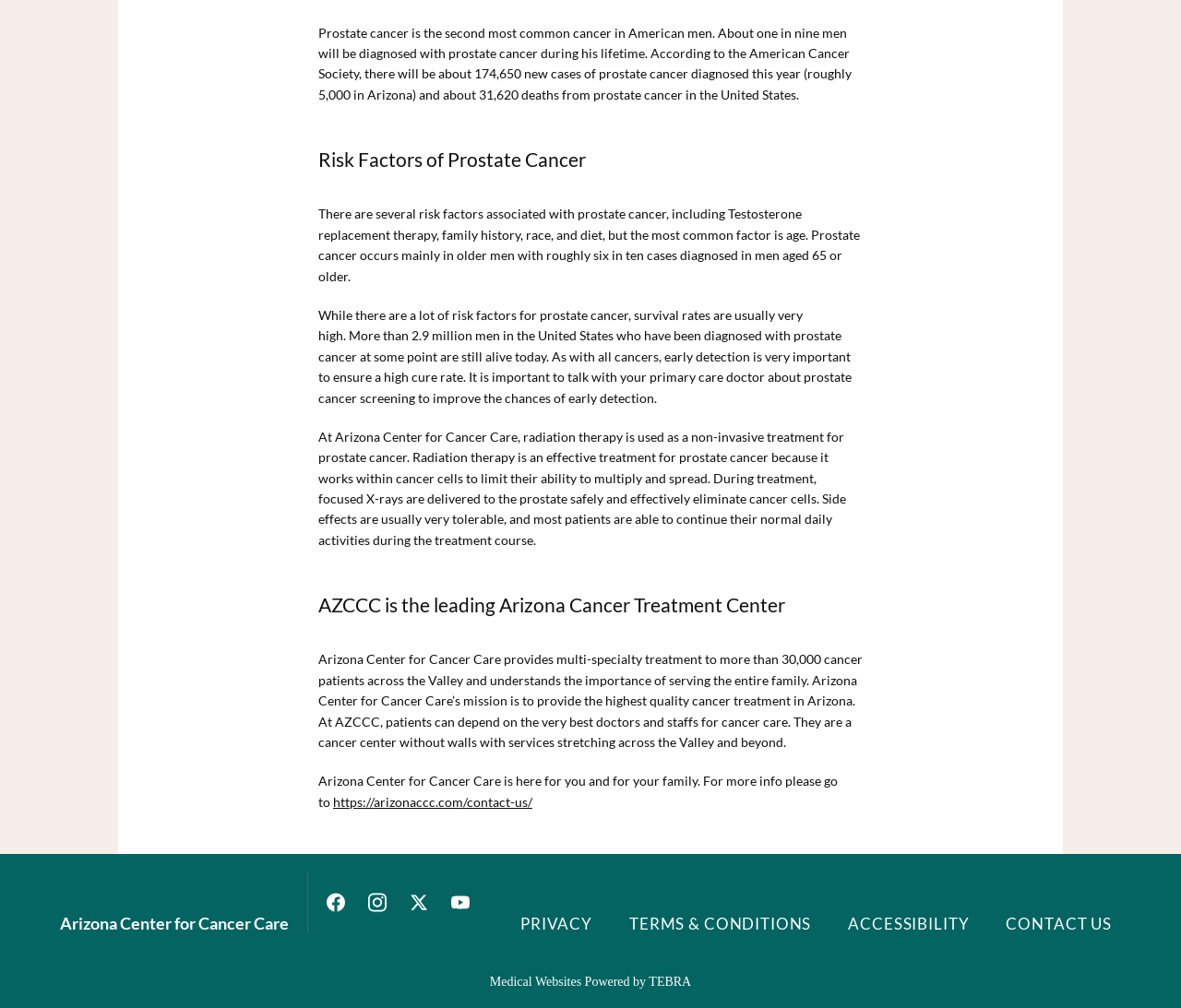Determine the bounding box coordinates for the element that should be clicked to follow this instruction: "Learn about risk factors of prostate cancer". The coordinates should be given as four float numbers between 0 and 1, in the format [left, top, right, bottom].

[0.27, 0.12, 0.496, 0.168]